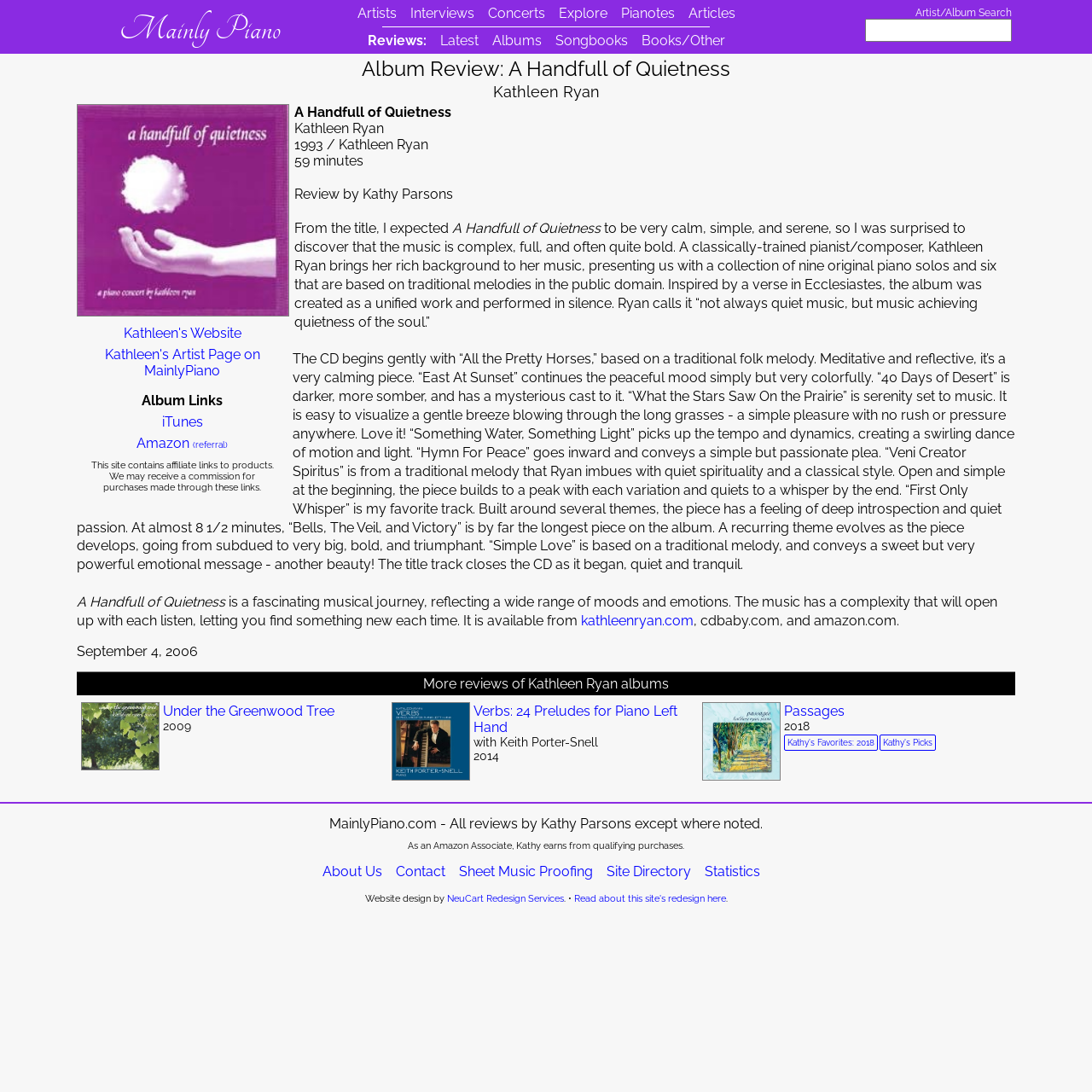Kindly determine the bounding box coordinates for the clickable area to achieve the given instruction: "Read reviews of Kathleen Ryan's albums".

[0.388, 0.619, 0.612, 0.634]